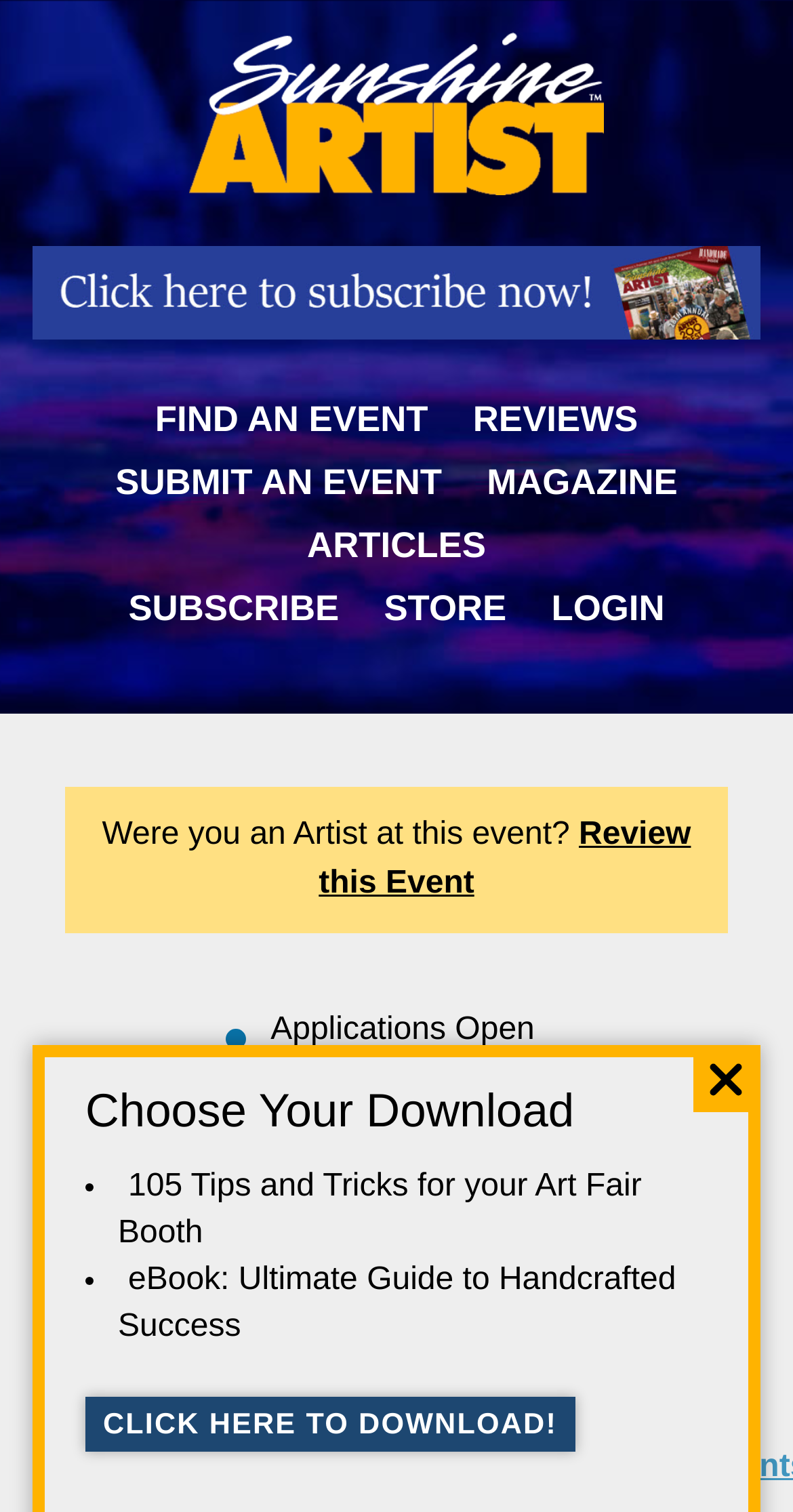Can you find and provide the main heading text of this webpage?

Pumpkins in the Park